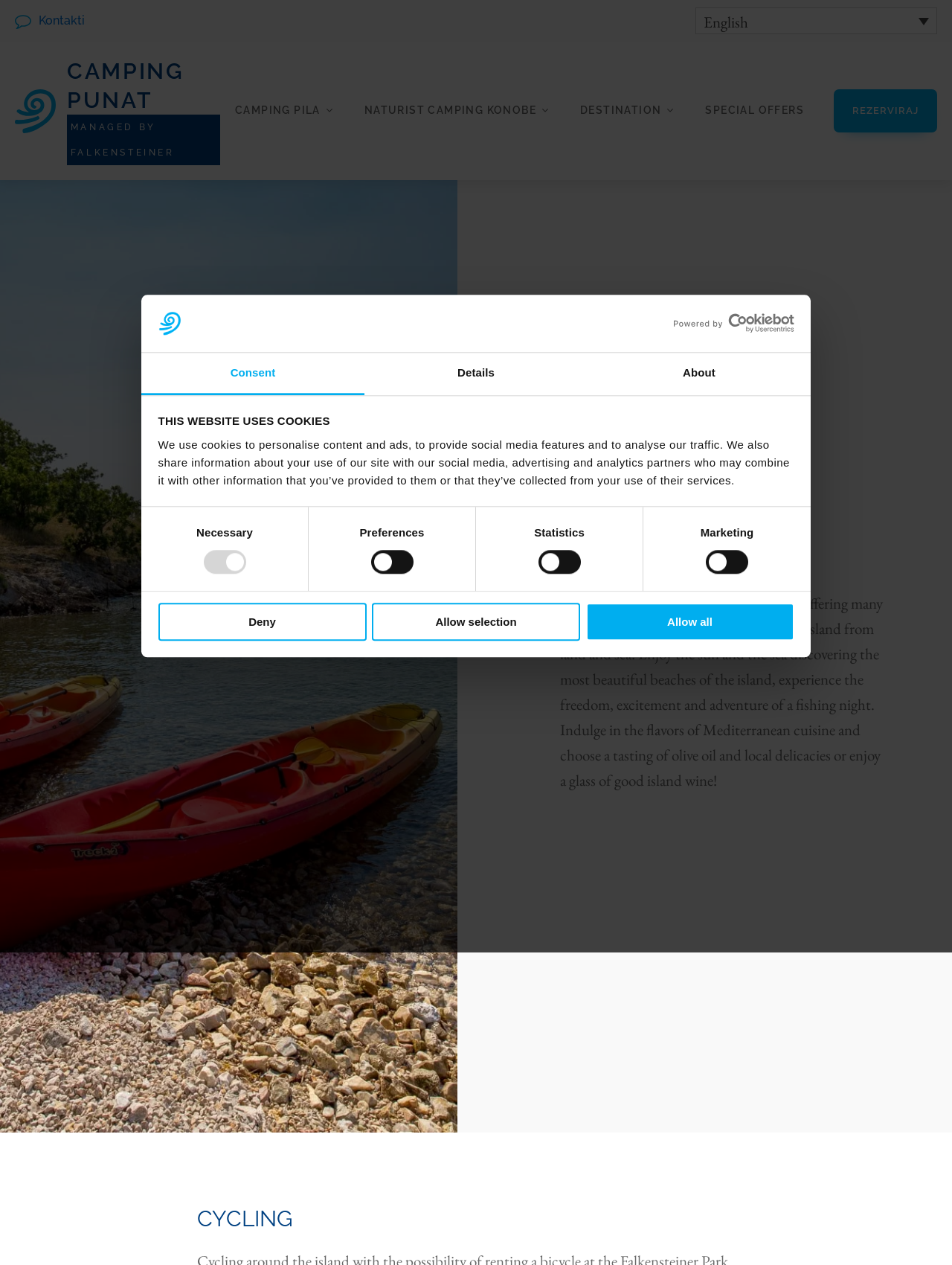What activities can be done on the island of Krk?
From the image, respond using a single word or phrase.

Cycling